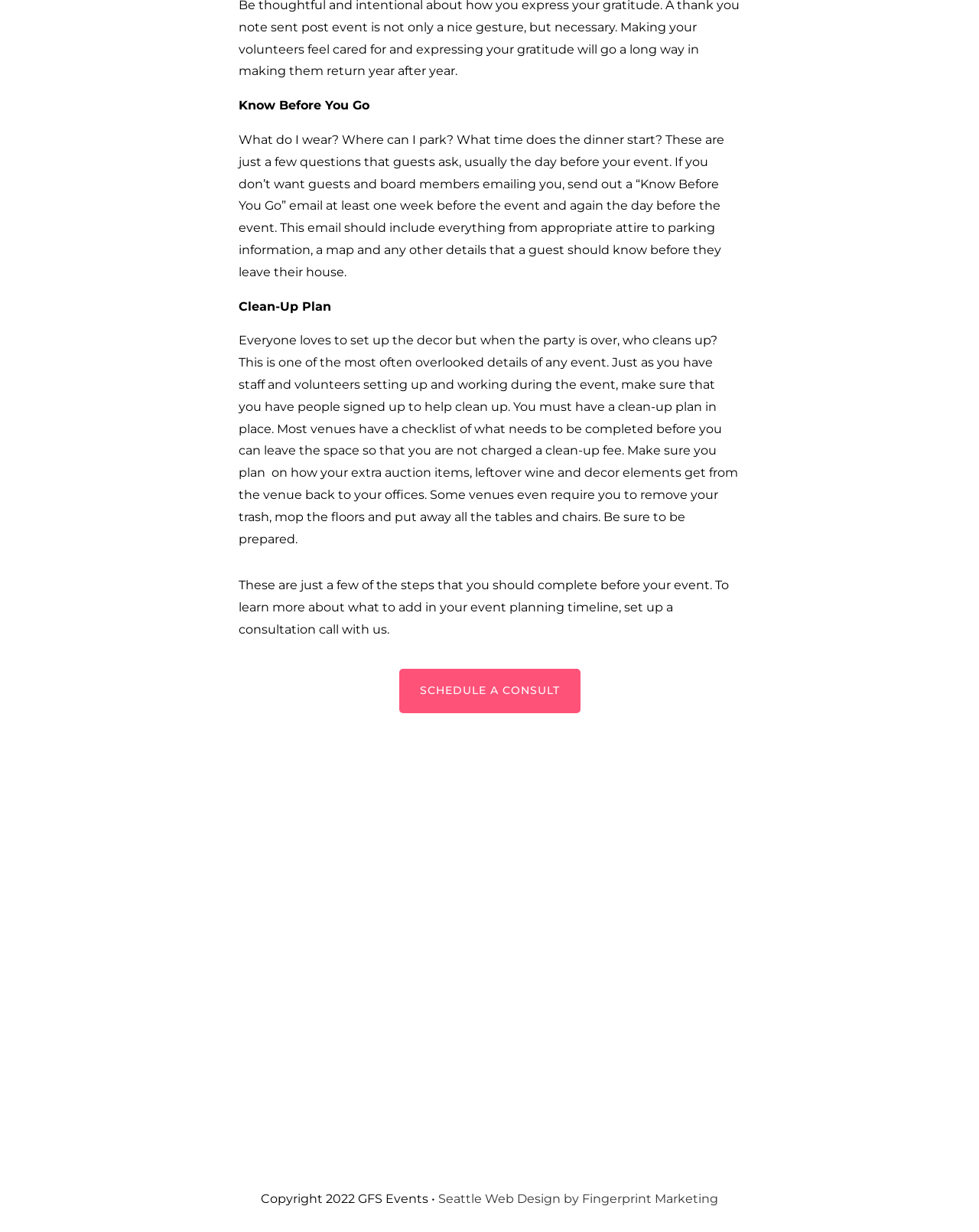What is the role of staff and volunteers during an event?
Examine the image and provide an in-depth answer to the question.

Staff and volunteers play a crucial role during an event, not only in setting up the decor but also in working during the event to ensure its smooth execution. Additionally, they are also responsible for cleaning up after the event.